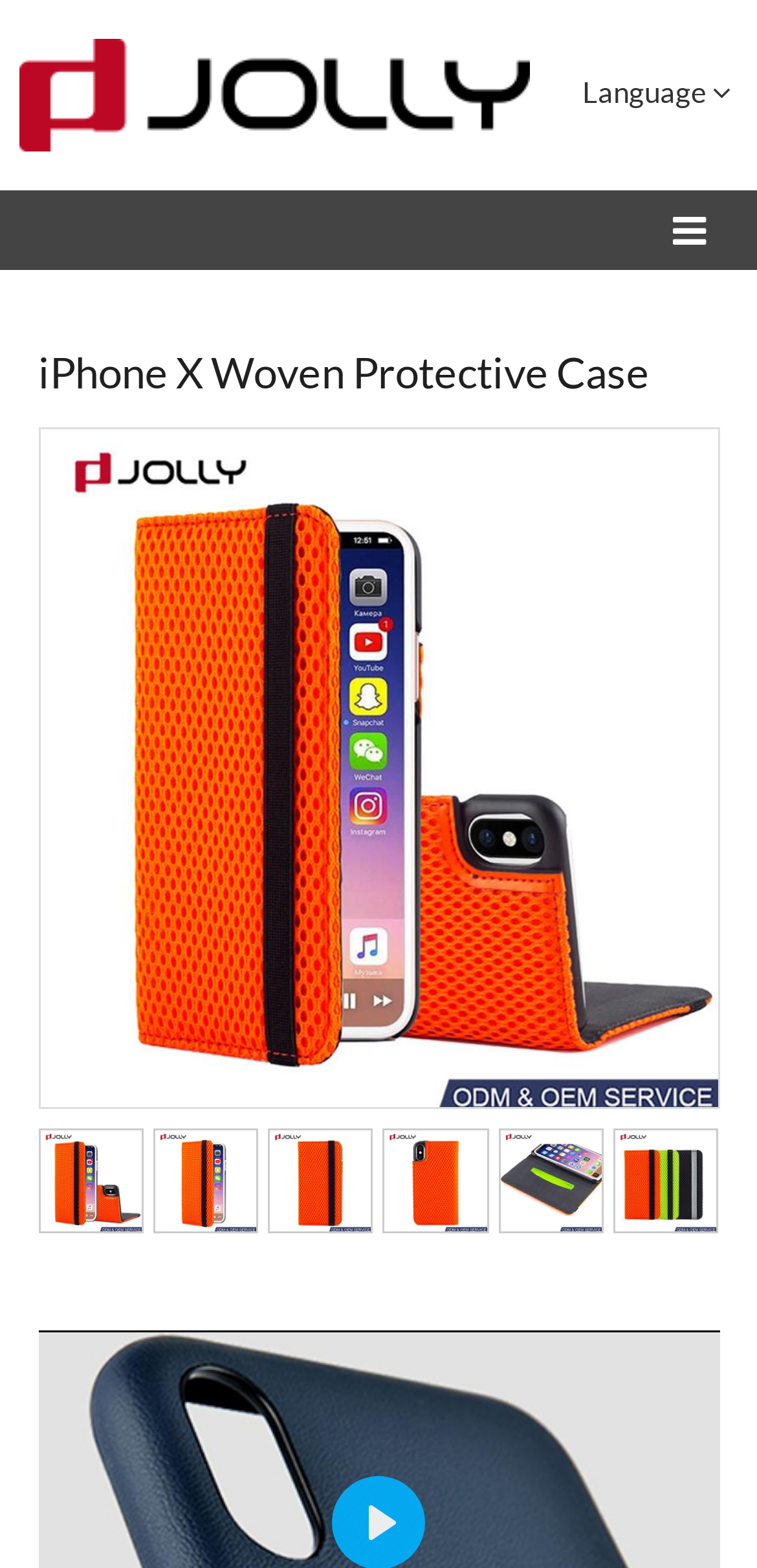Identify the bounding box for the UI element that is described as follows: "Language".

[0.736, 0.037, 1.0, 0.081]